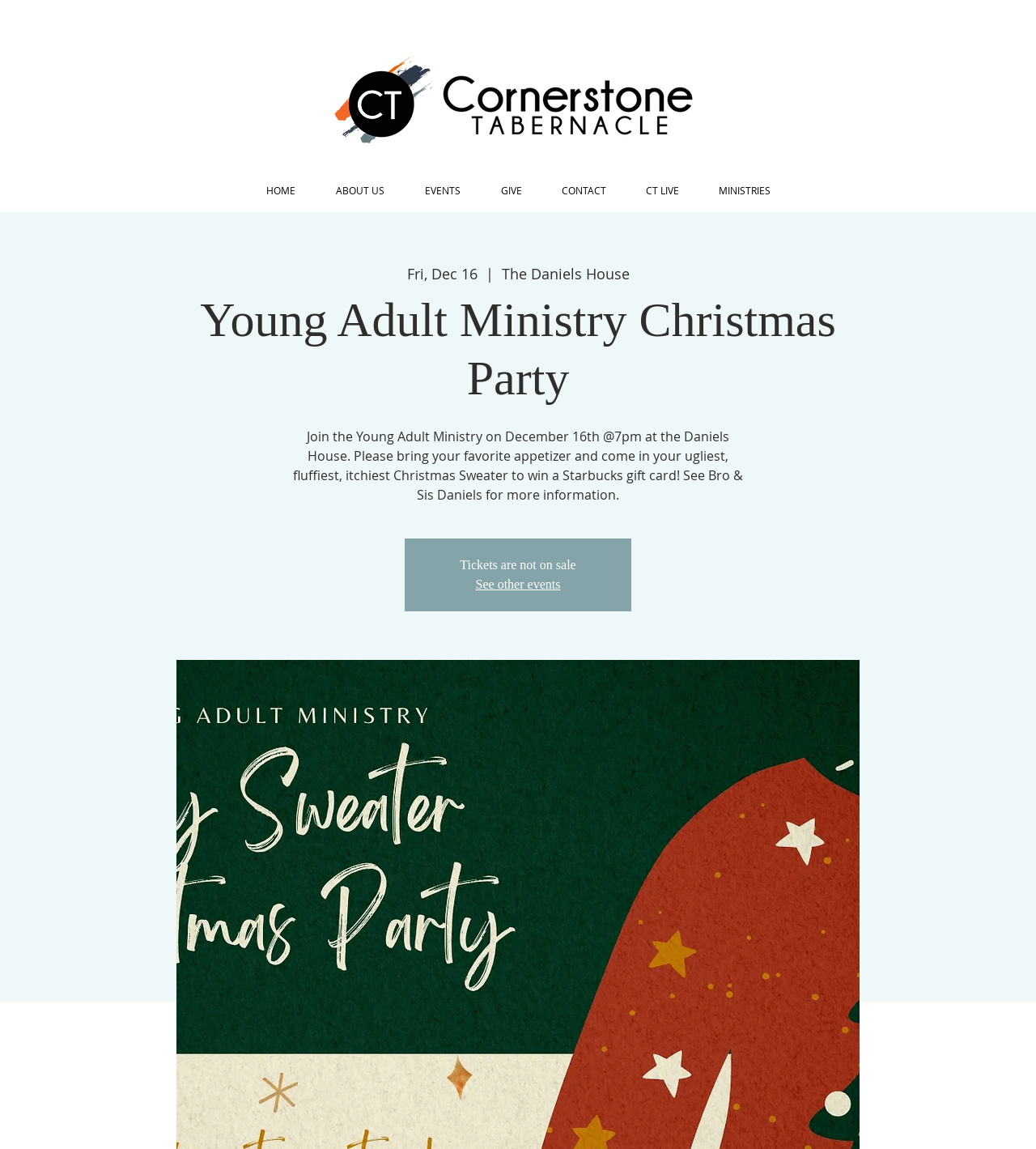Determine the coordinates of the bounding box that should be clicked to complete the instruction: "See other events". The coordinates should be represented by four float numbers between 0 and 1: [left, top, right, bottom].

[0.459, 0.503, 0.541, 0.515]